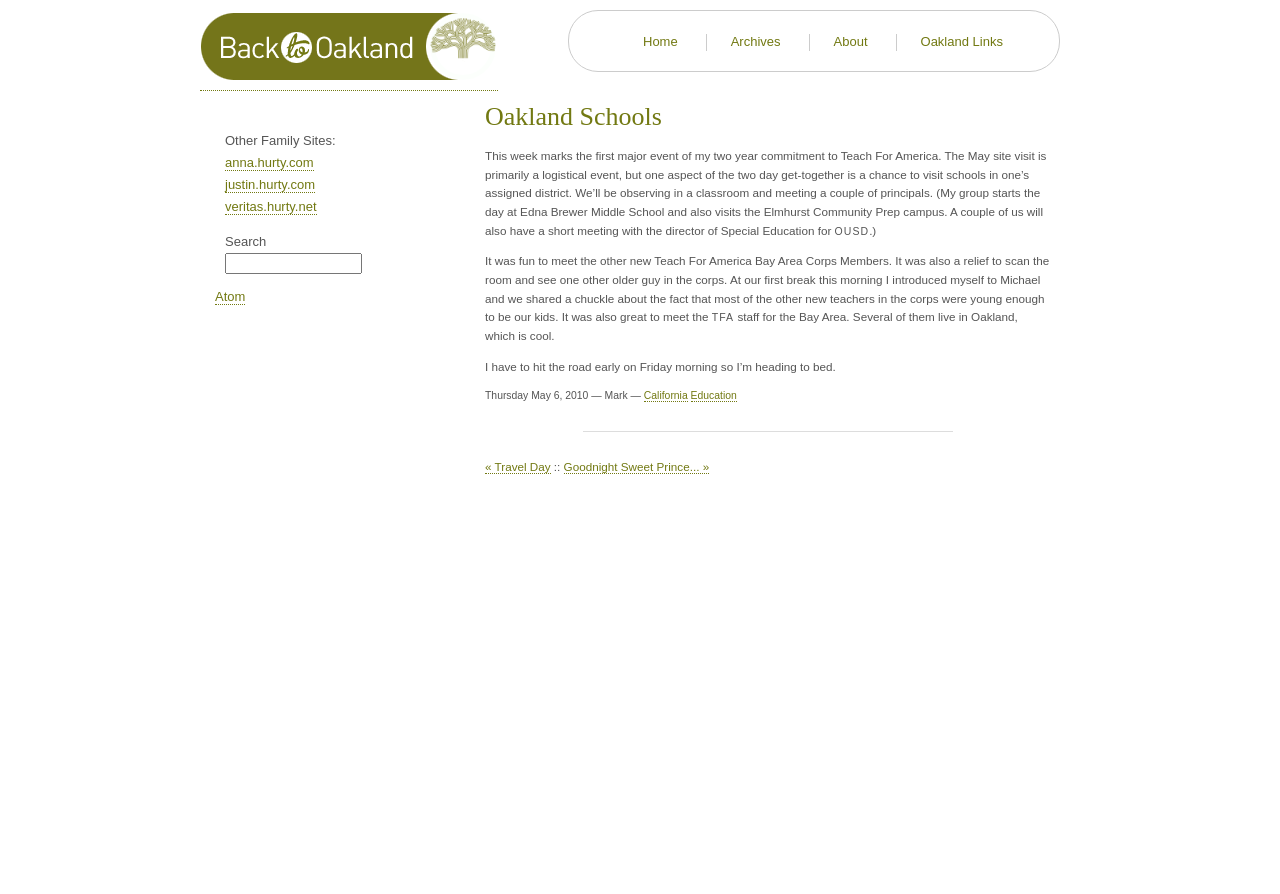Determine the bounding box for the UI element described here: "Goodnight Sweet Prince... »".

[0.44, 0.514, 0.554, 0.53]